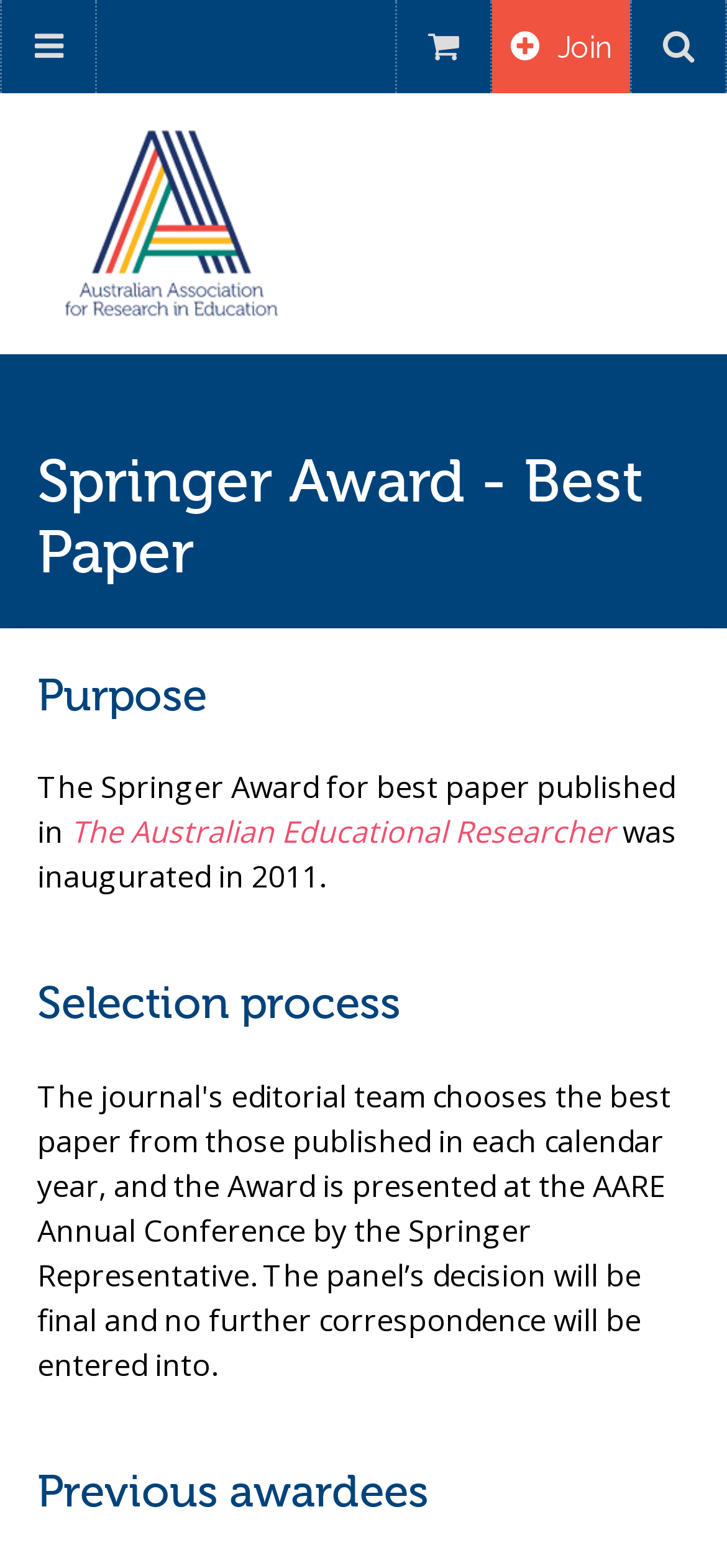For the element described, predict the bounding box coordinates as (top-left x, top-left y, bottom-right x, bottom-right y). All values should be between 0 and 1. Element description: alt="logo"

[0.09, 0.128, 0.383, 0.154]